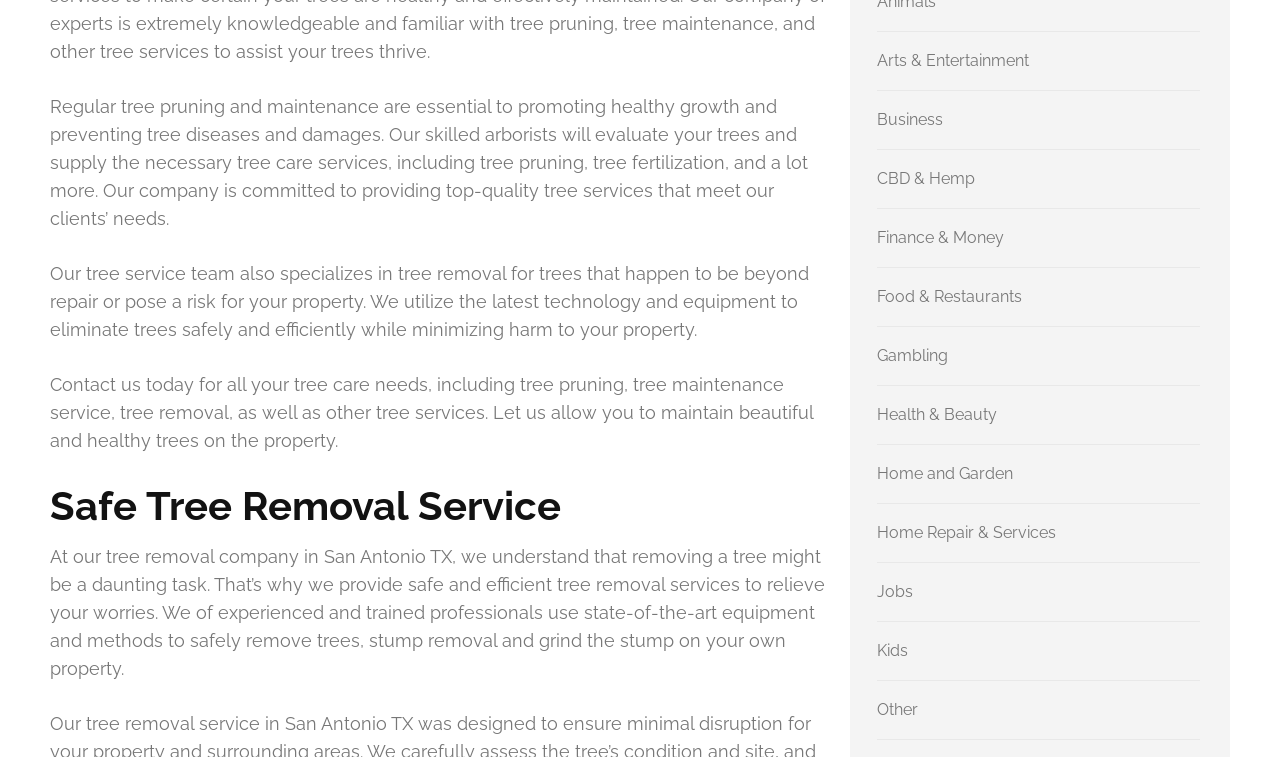Find the bounding box coordinates for the area that must be clicked to perform this action: "Click on 'Home and Garden'".

[0.685, 0.613, 0.791, 0.639]